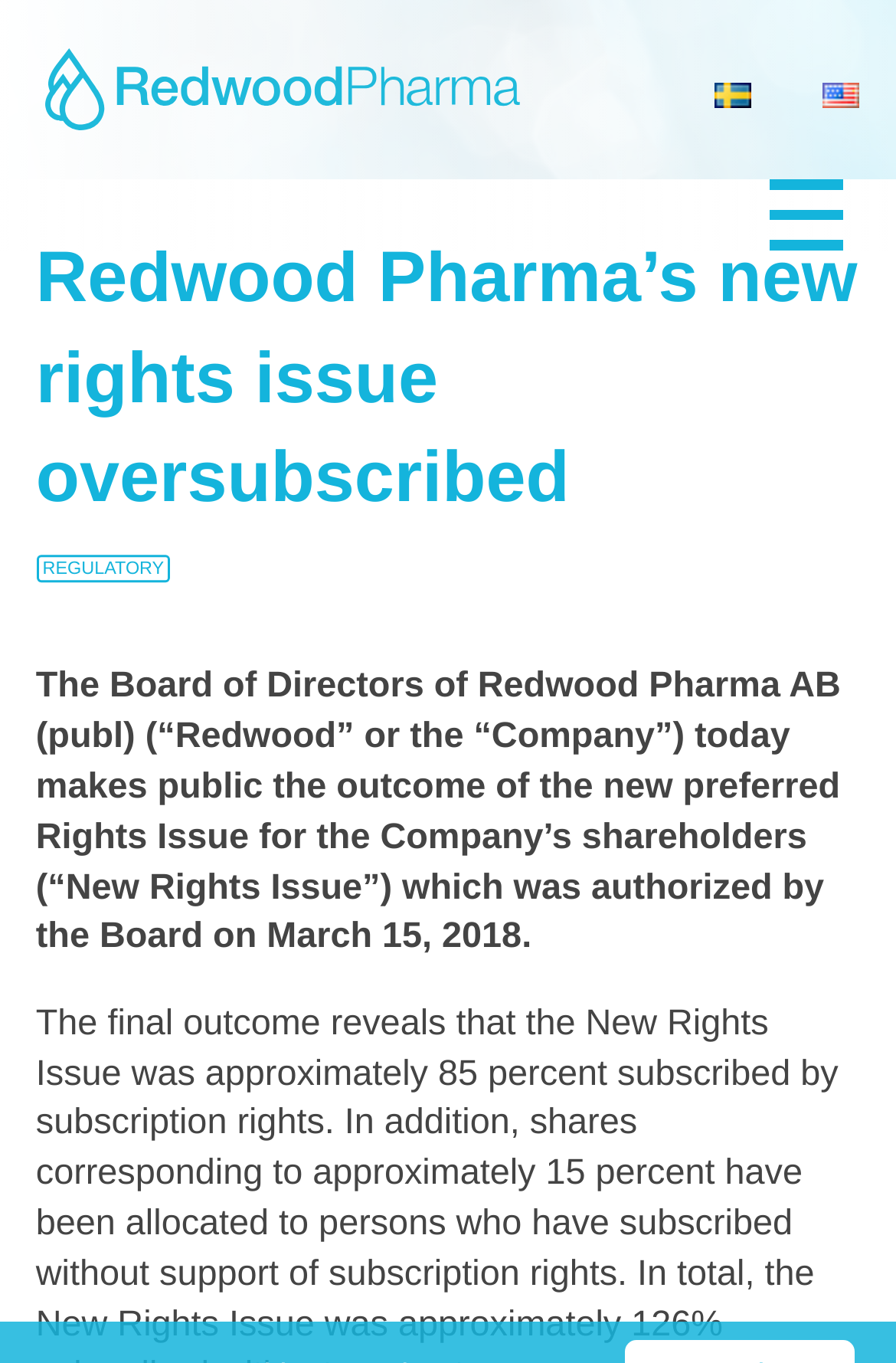Answer with a single word or phrase: 
What is the company mentioned in the article?

Redwood Pharma